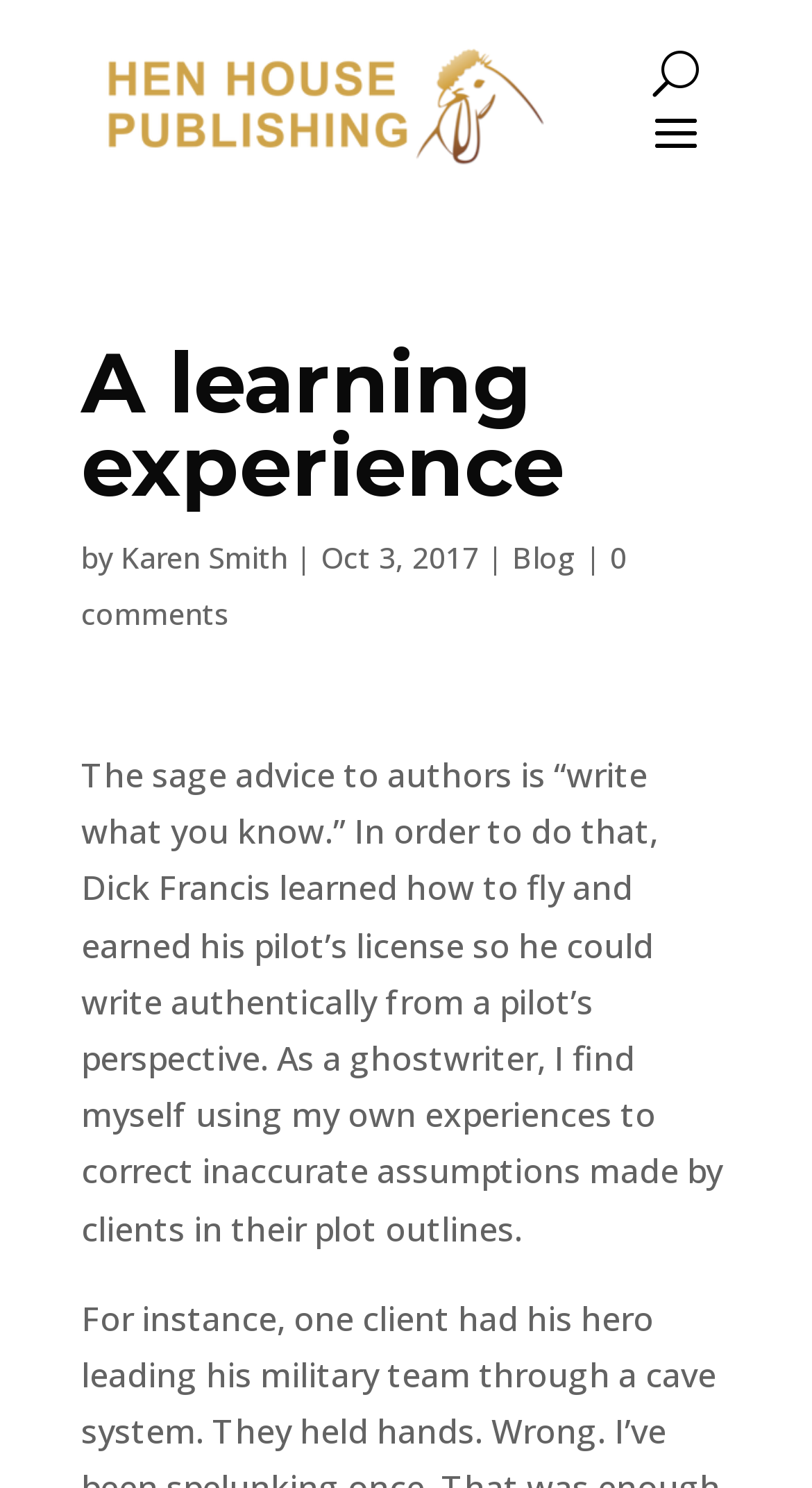What is the category of the article?
Please respond to the question with a detailed and well-explained answer.

The category of the article can be found by looking at the link 'Blog' which is located below the author's name.